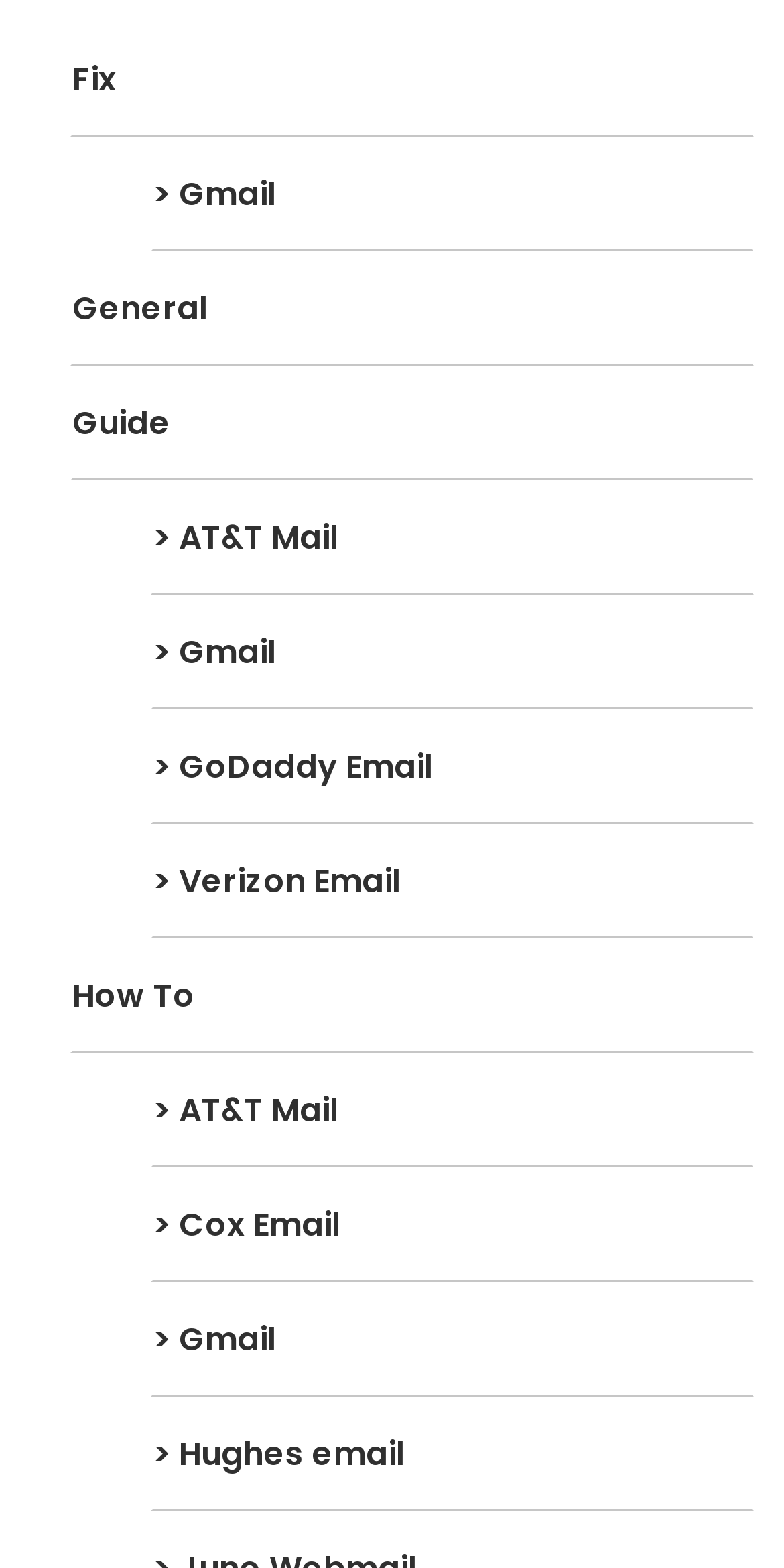Locate the bounding box coordinates of the element I should click to achieve the following instruction: "Go to 'Bush Essences Update'".

None